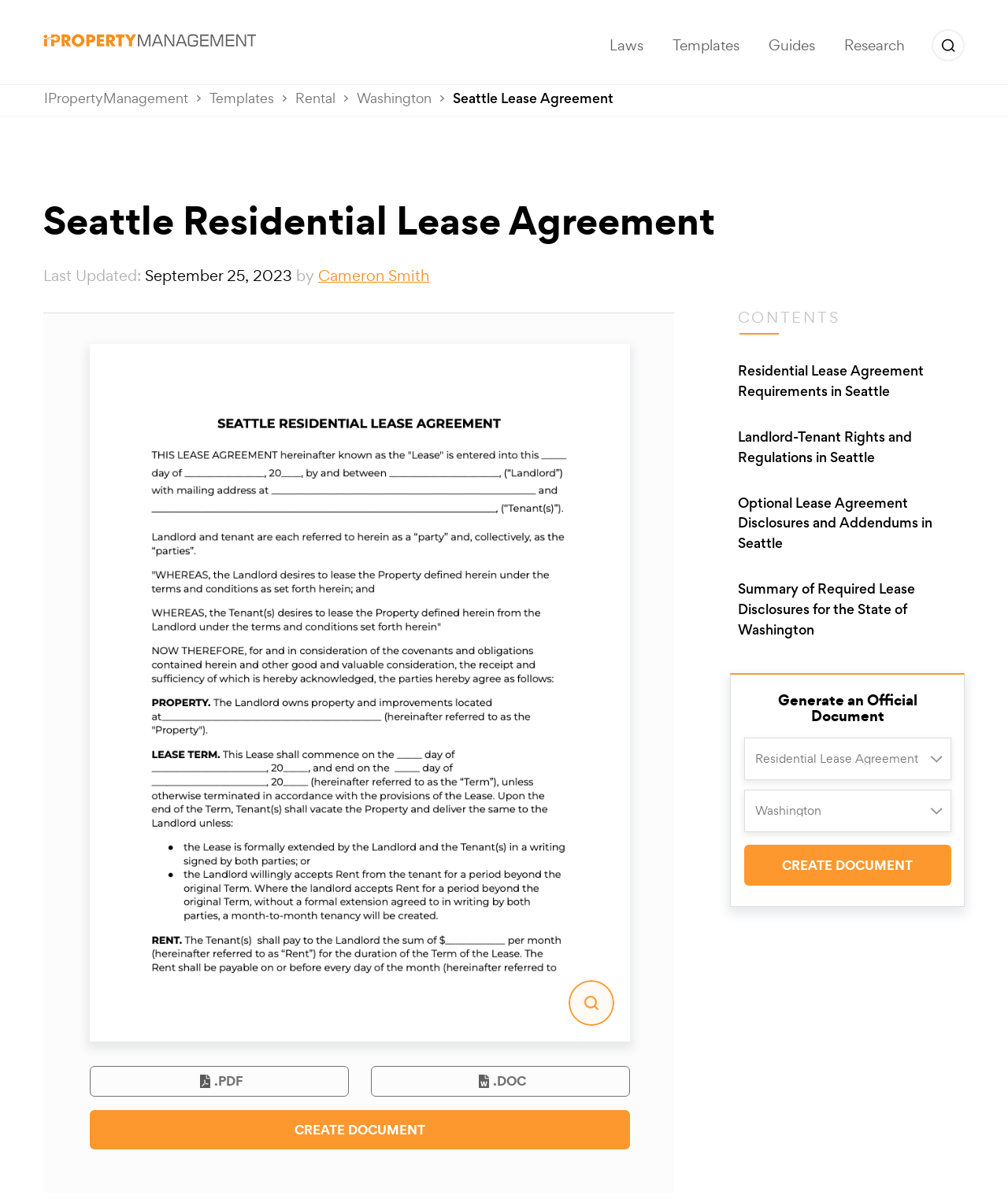Please answer the following question using a single word or phrase: 
What type of agreement can be downloaded from this website?

Seattle residential lease agreement